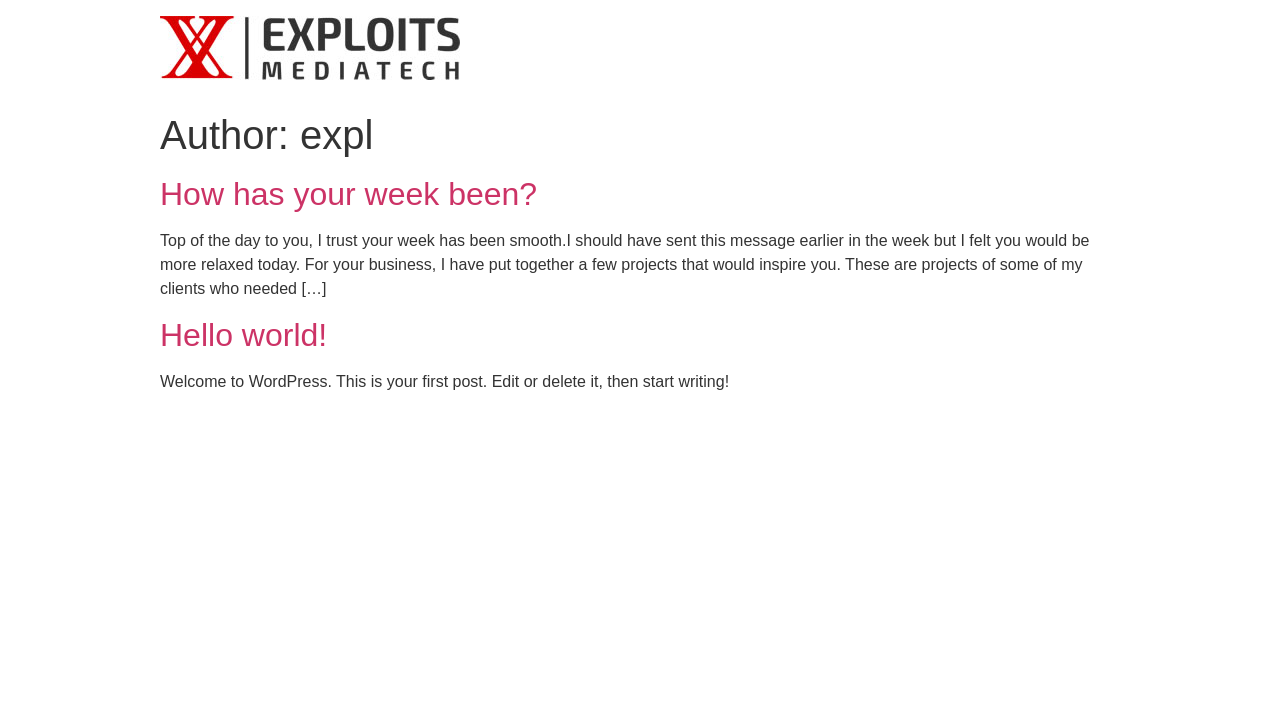What is the topic of the first article?
Give a single word or phrase answer based on the content of the image.

Week update